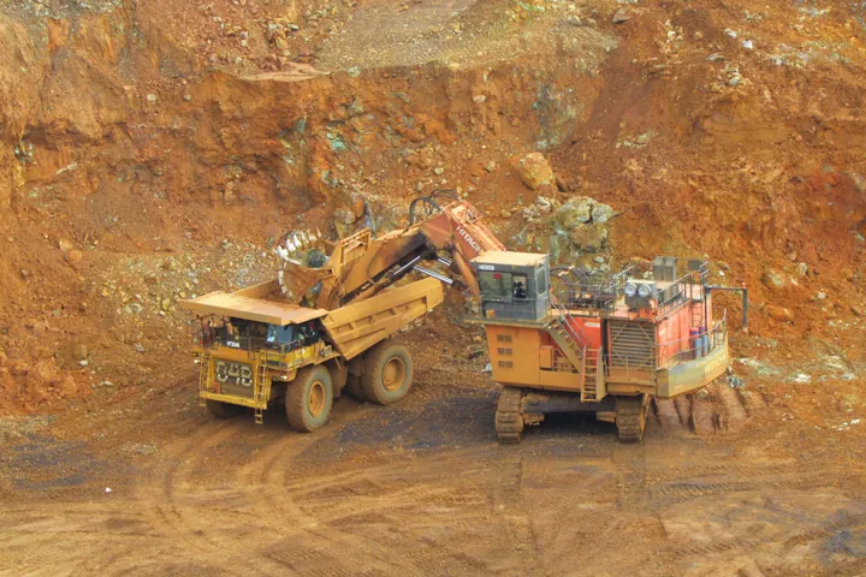Give a one-word or one-phrase response to the question:
What is the excavator doing?

loading material